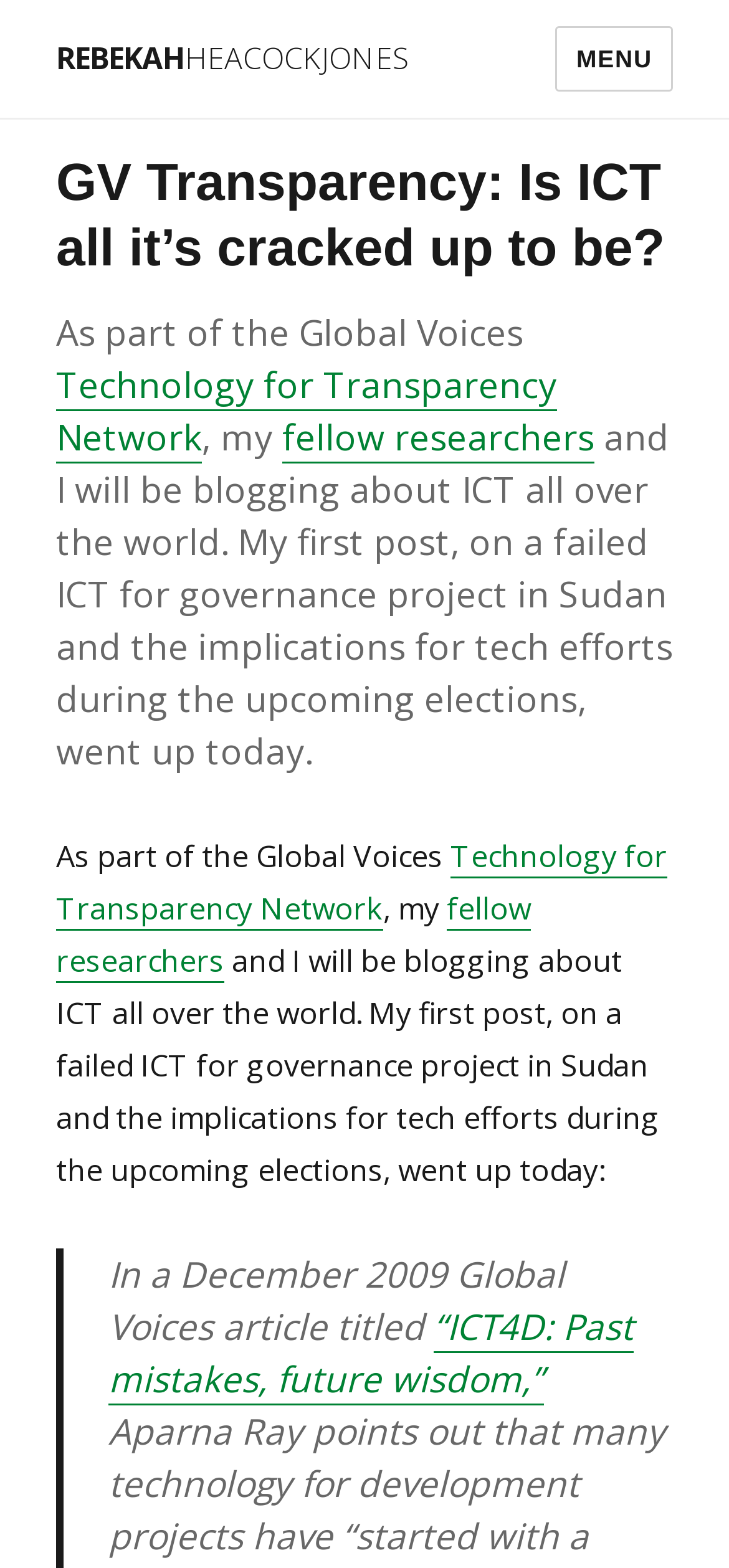Please answer the following question as detailed as possible based on the image: 
What is the name of the network mentioned in the blog post?

The name of the network can be found in the text of the blog post, where it is mentioned as 'Global Voices Technology for Transparency Network', which is also a link.